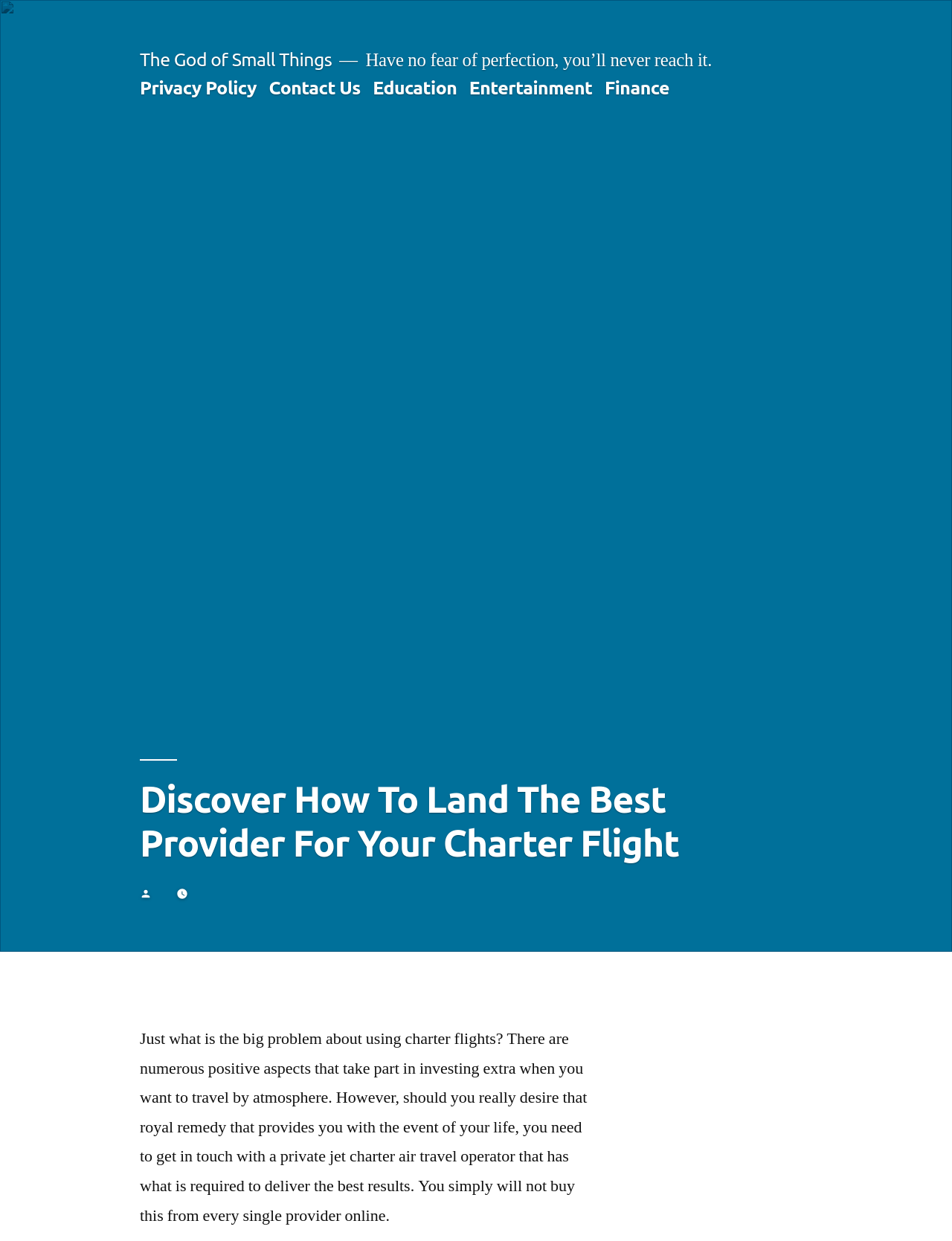What is the topic of the article?
Using the image, elaborate on the answer with as much detail as possible.

I read the heading element 'Discover How To Land The Best Provider For Your Charter Flight' and the StaticText element that follows, which discusses the benefits of using charter flights, and concluded that the topic of the article is charter flight.